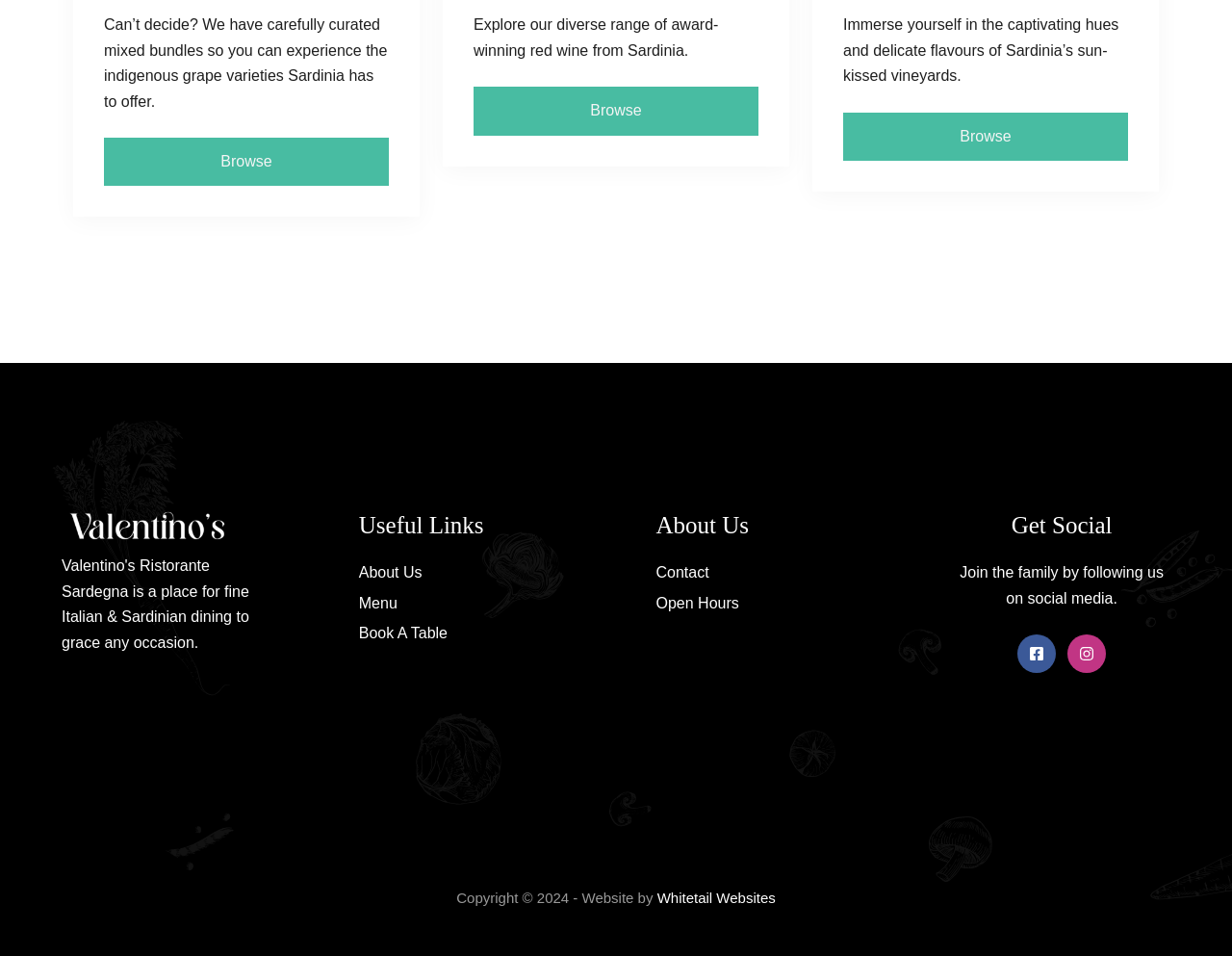Determine the bounding box coordinates of the element's region needed to click to follow the instruction: "Explore award-winning red wine". Provide these coordinates as four float numbers between 0 and 1, formatted as [left, top, right, bottom].

[0.384, 0.091, 0.616, 0.142]